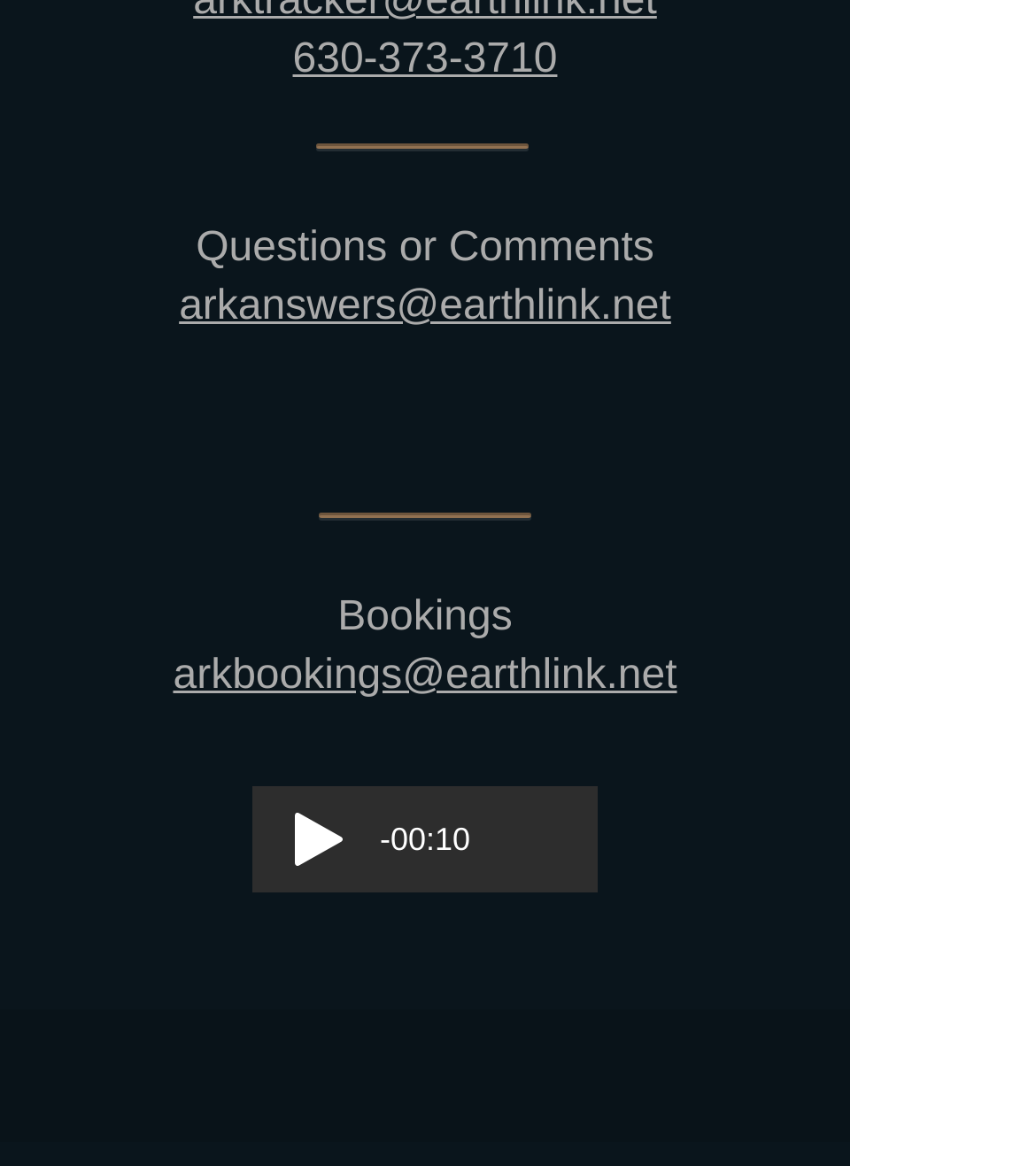Find the bounding box coordinates for the area you need to click to carry out the instruction: "Contact via phone". The coordinates should be four float numbers between 0 and 1, indicated as [left, top, right, bottom].

[0.282, 0.032, 0.538, 0.071]